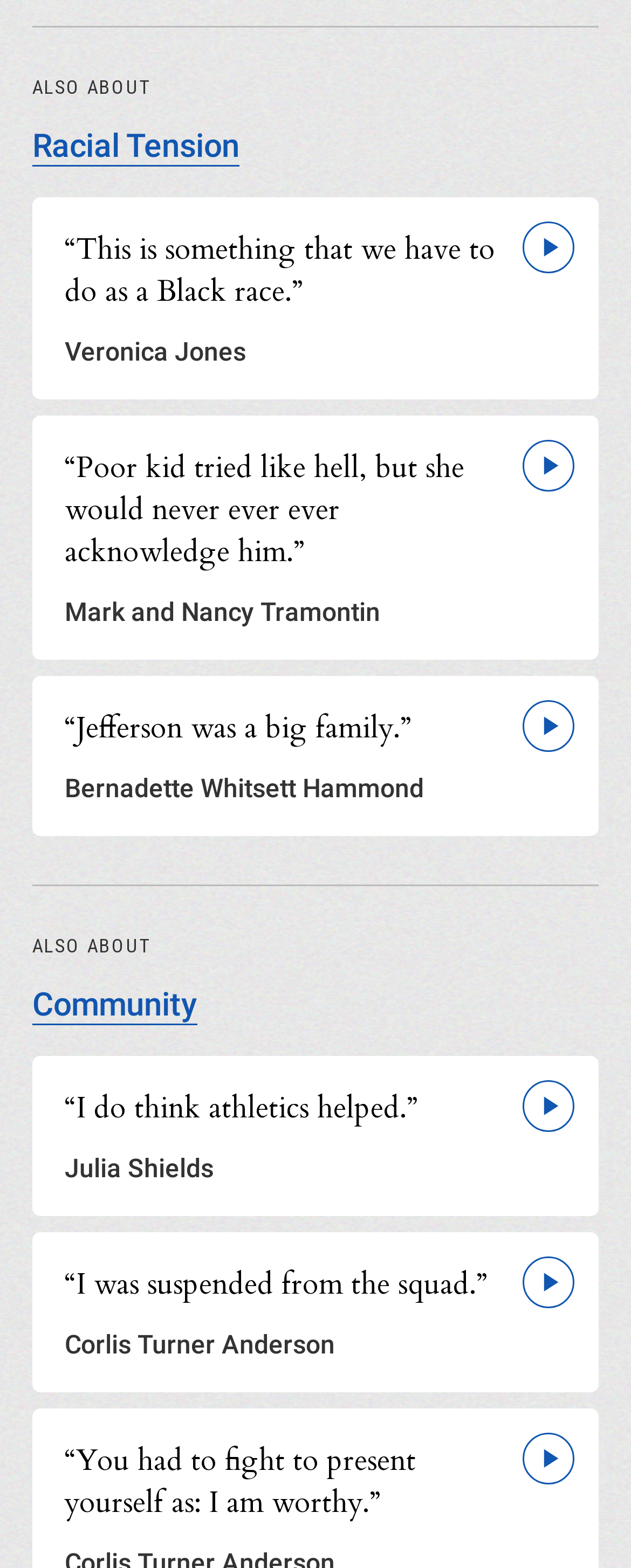Can you specify the bounding box coordinates of the area that needs to be clicked to fulfill the following instruction: "Explore 'Community'"?

[0.051, 0.628, 0.313, 0.654]